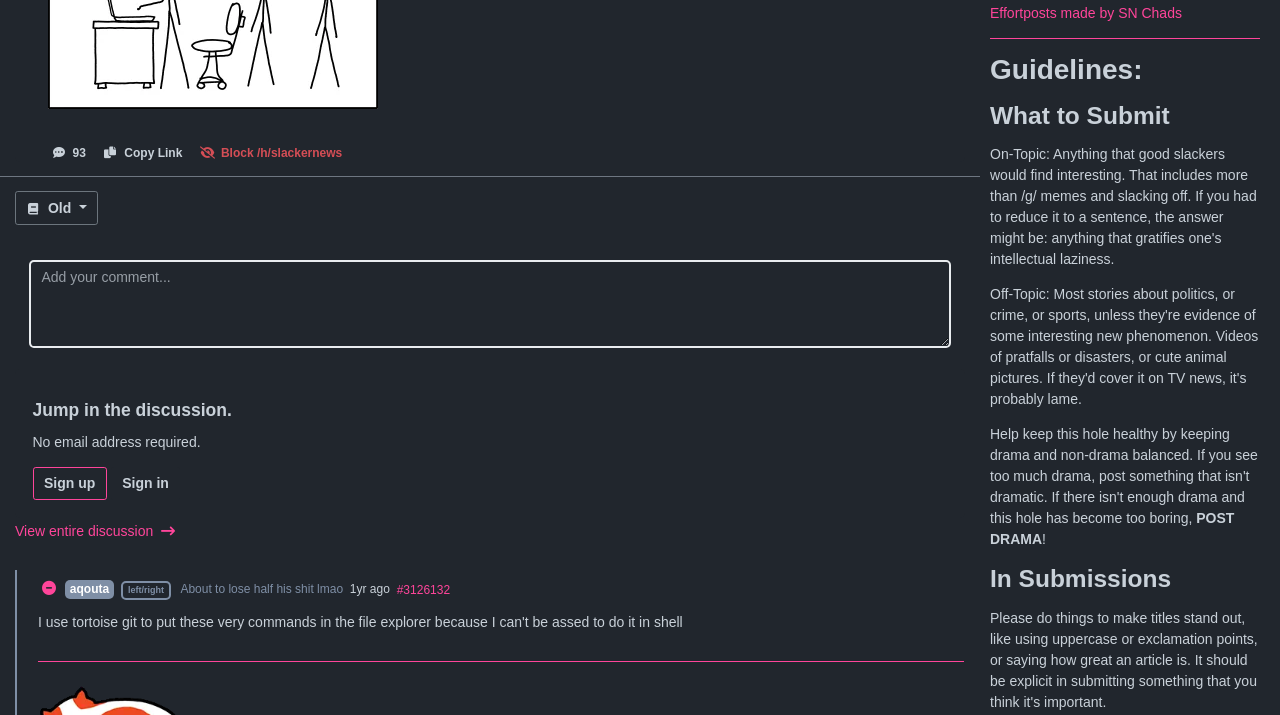Extract the bounding box coordinates for the described element: "Copy Link". The coordinates should be represented as four float numbers between 0 and 1: [left, top, right, bottom].

[0.178, 0.295, 0.244, 0.32]